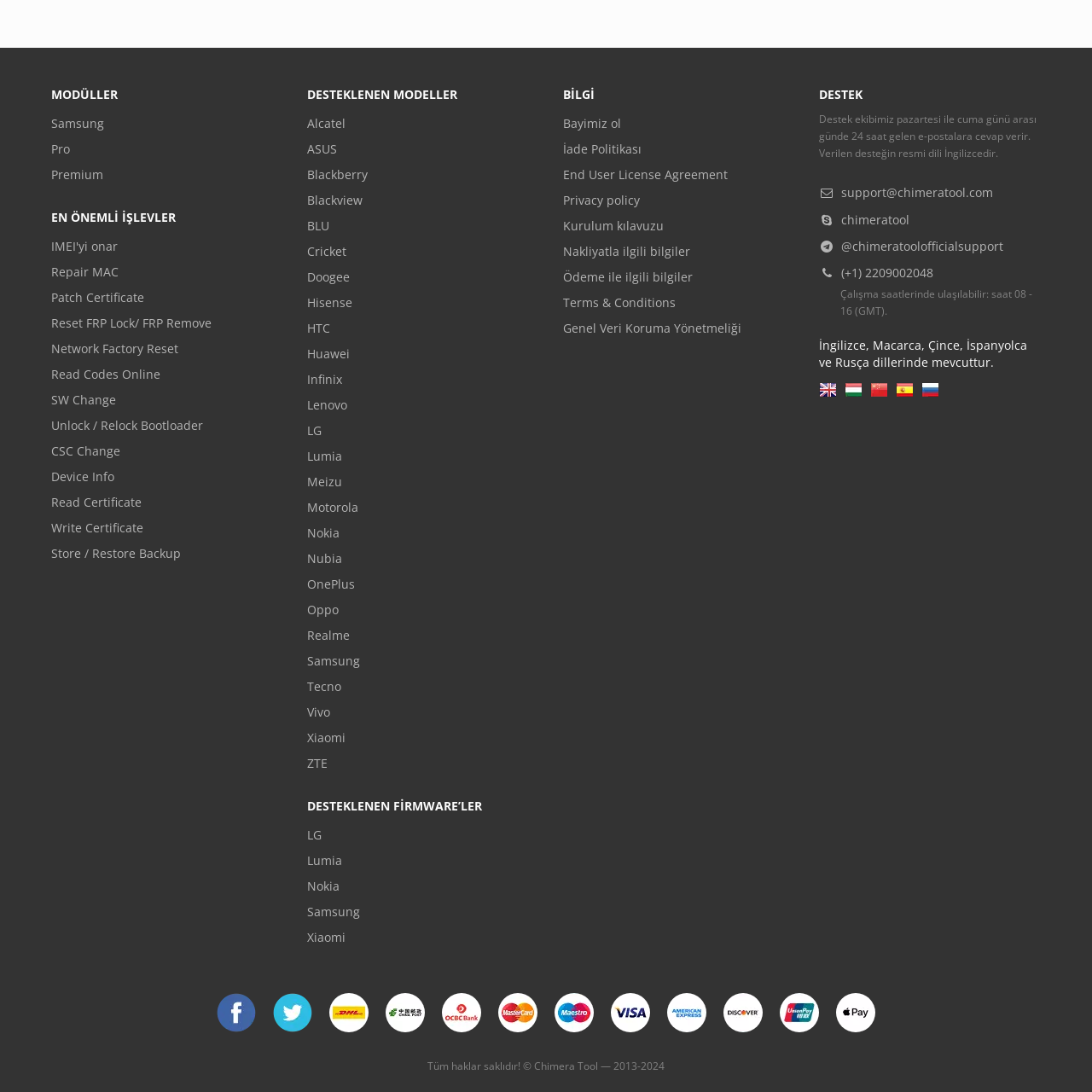Based on the element description: "Team", identify the bounding box coordinates for this UI element. The coordinates must be four float numbers between 0 and 1, listed as [left, top, right, bottom].

None